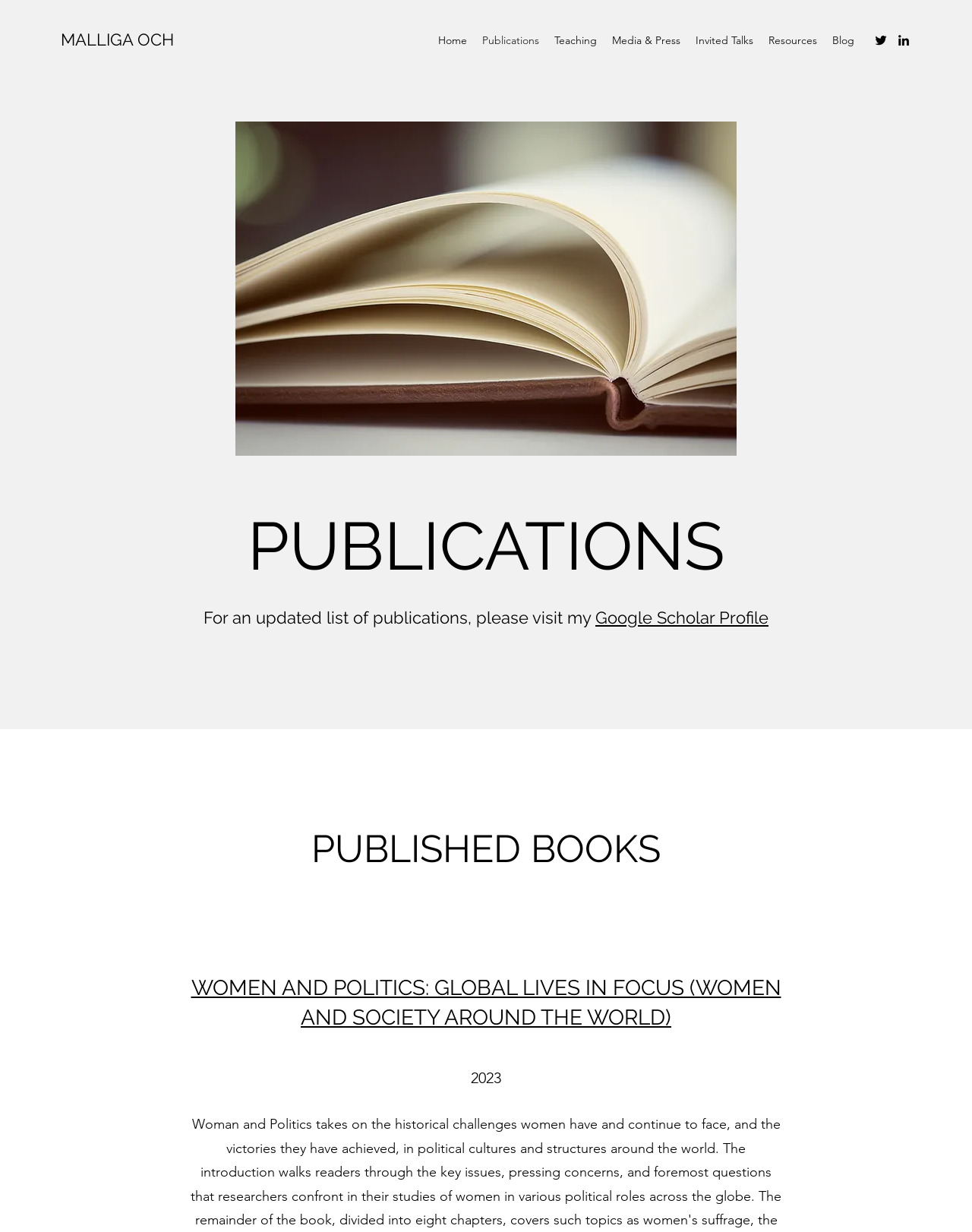Provide a one-word or one-phrase answer to the question:
What is the title of the first published book?

WOMEN AND POLITICS: GLOBAL LIVES IN FOCUS